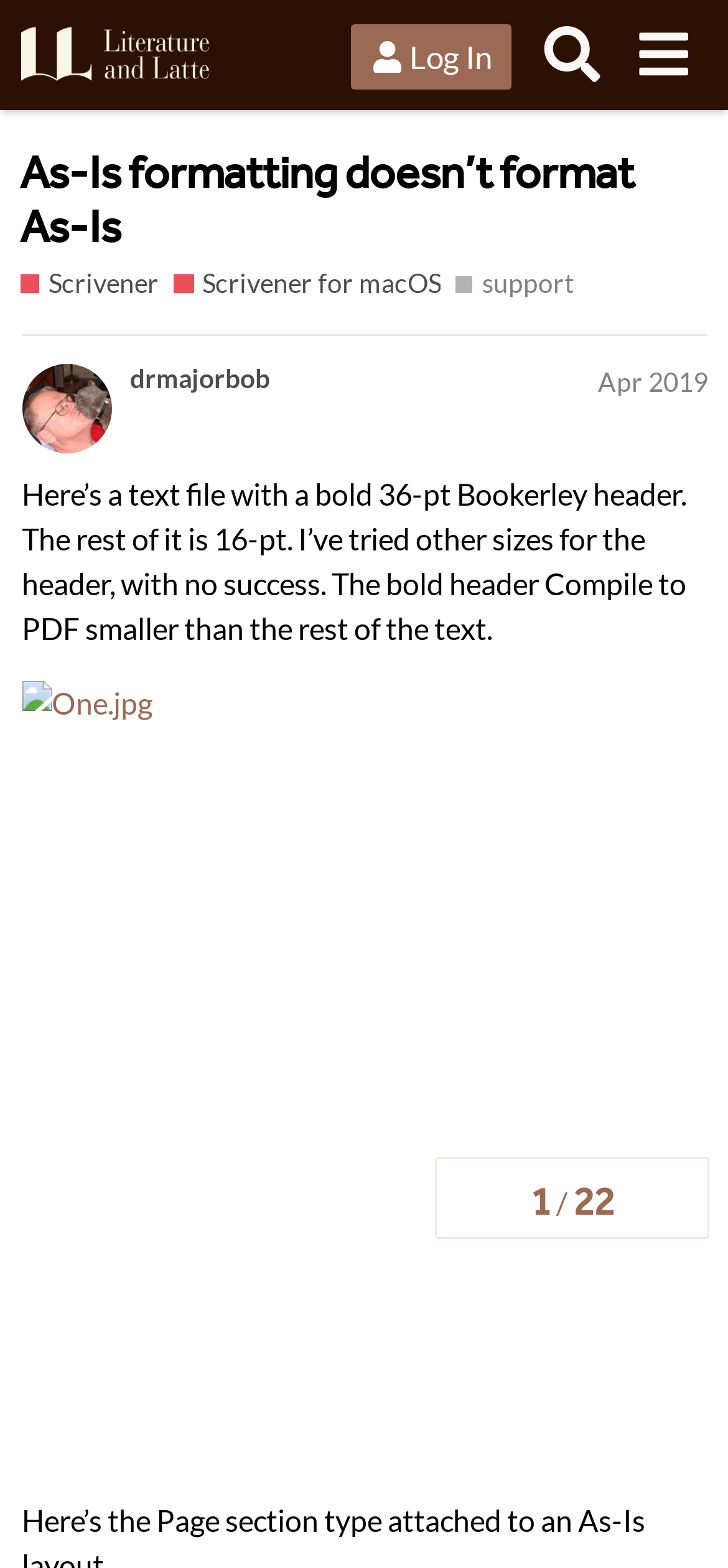What is the topic of the current discussion?
Can you offer a detailed and complete answer to this question?

I found the answer by looking at the heading element on the webpage, which contains the text 'As-Is formatting doesn’t format As-Is', indicating that the topic of the current discussion is related to As-Is formatting.